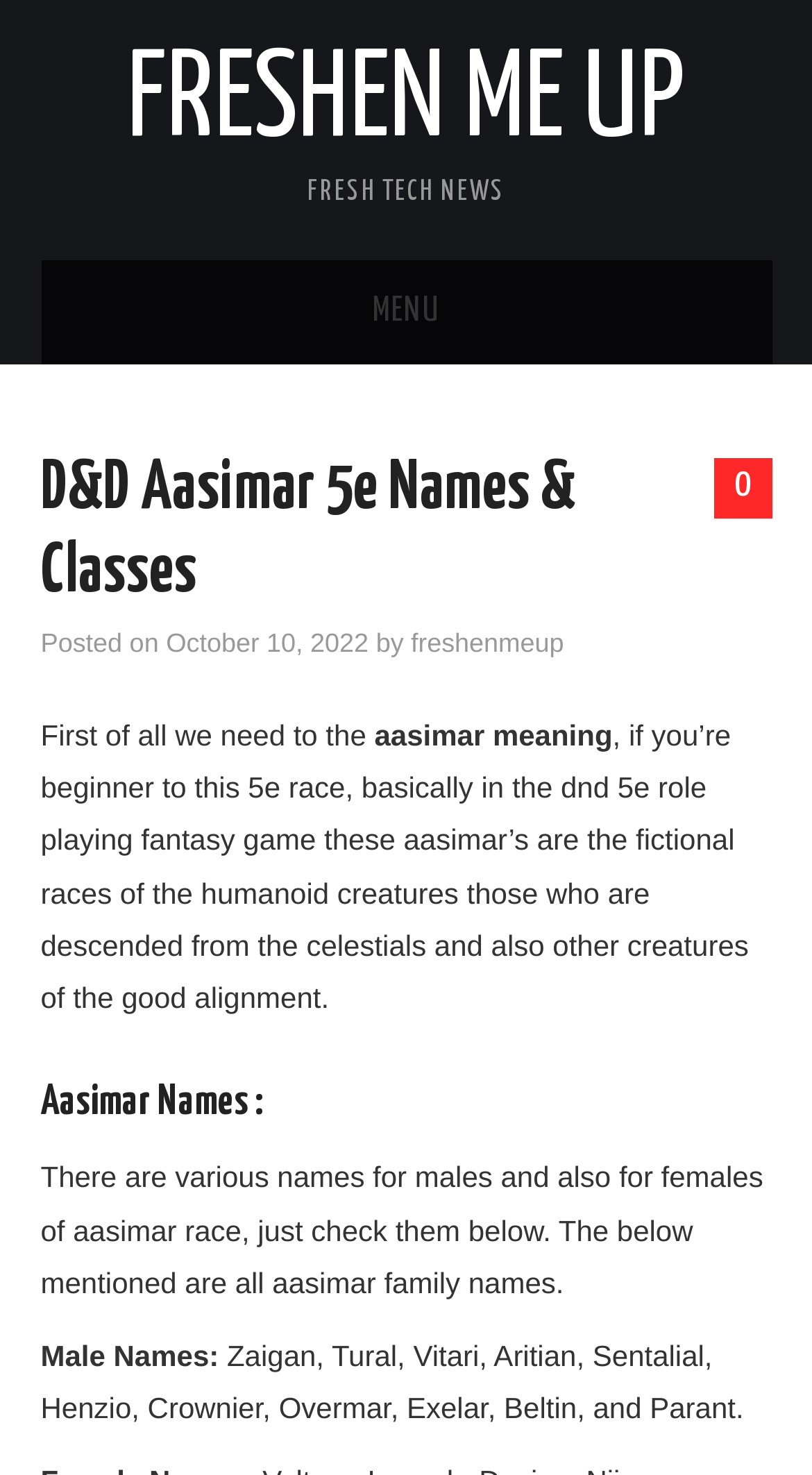Please find the bounding box for the following UI element description. Provide the coordinates in (top-left x, top-left y, bottom-right x, bottom-right y) format, with values between 0 and 1: 0

[0.878, 0.31, 0.95, 0.352]